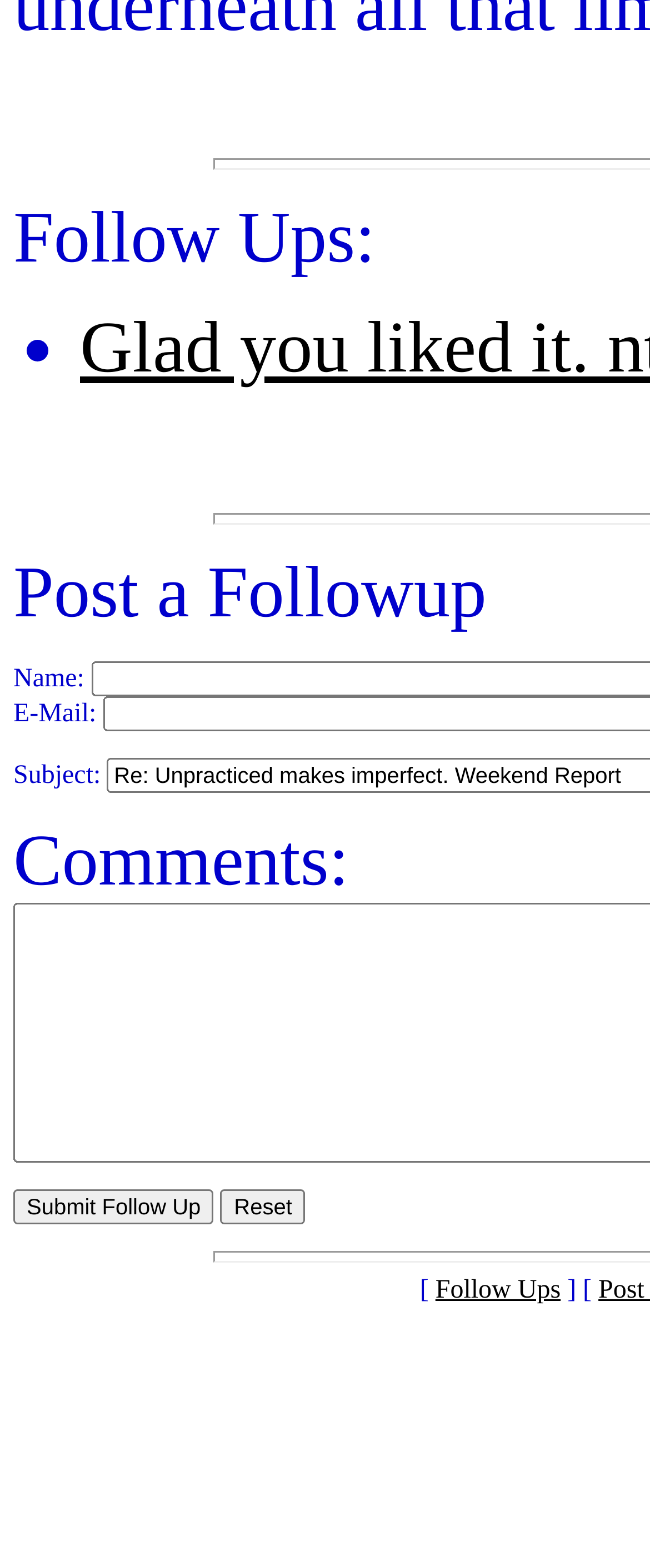Where is the 'Follow Ups' link located?
Refer to the screenshot and respond with a concise word or phrase.

At the bottom